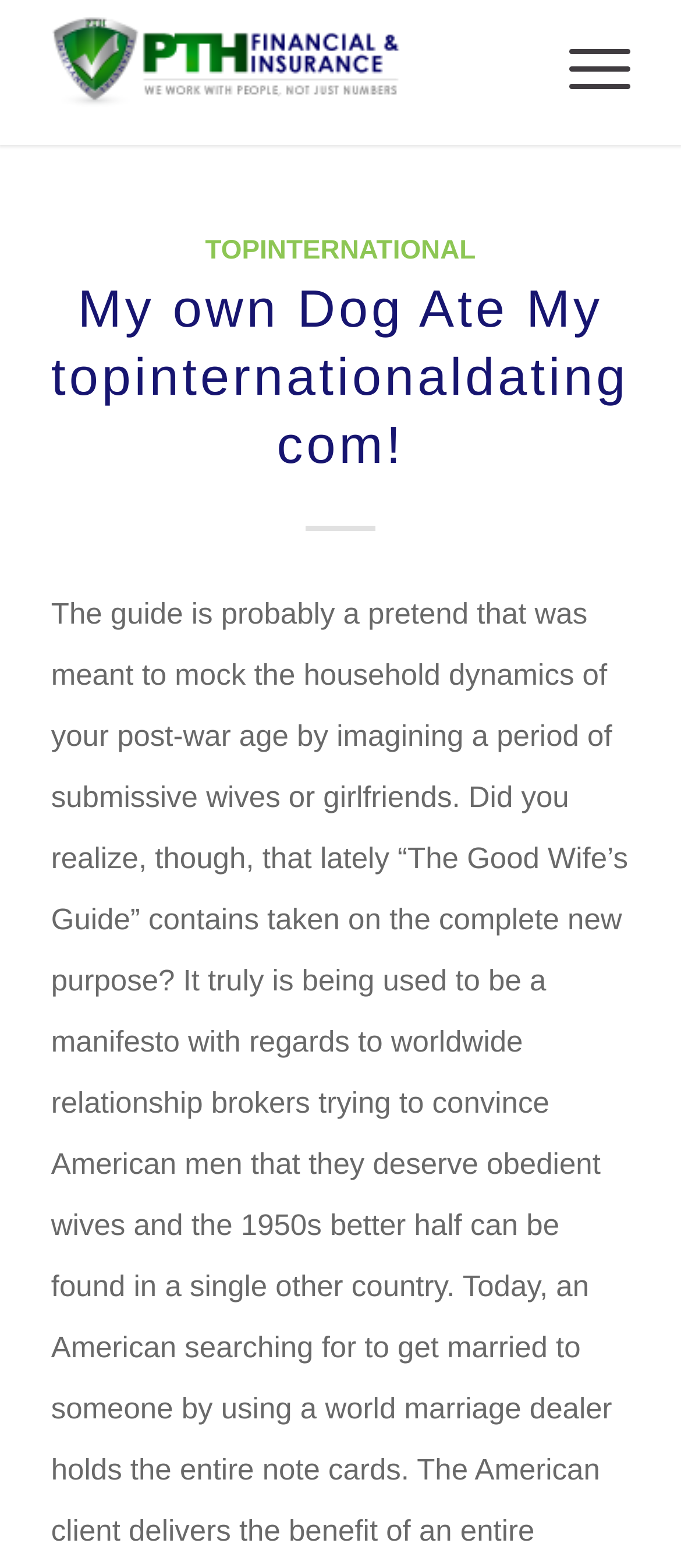Determine the bounding box for the UI element as described: "alt="PTH"". The coordinates should be represented as four float numbers between 0 and 1, formatted as [left, top, right, bottom].

[0.075, 0.011, 0.755, 0.092]